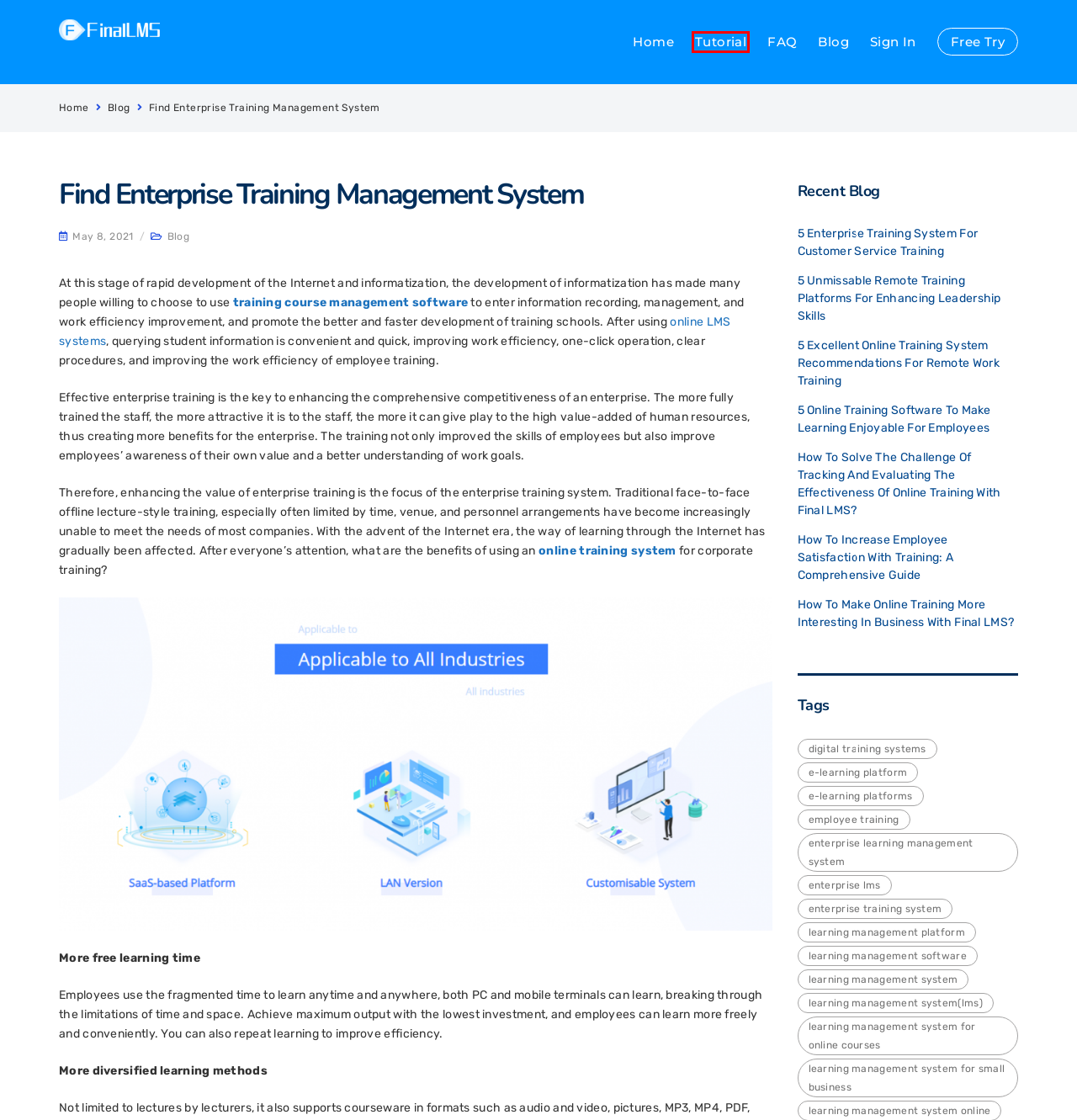Consider the screenshot of a webpage with a red bounding box and select the webpage description that best describes the new page that appears after clicking the element inside the red box. Here are the candidates:
A. learning management system for small business – FinalLMS Knowledge Base
B. FinalLMS - https://finallms.com
C. learning management software – FinalLMS Knowledge Base
D. Training And Learning Management System - Enterprise Training System - Finallms
E. FinalLMS Knowledge Base – Professional System for Teaching+ Learning+Management
F. How to Make Online Training More Interesting in Business with Final LMS? – FinalLMS Knowledge Base
G. E-Learning platforms – FinalLMS Knowledge Base
H. enterprise training system – FinalLMS Knowledge Base

E